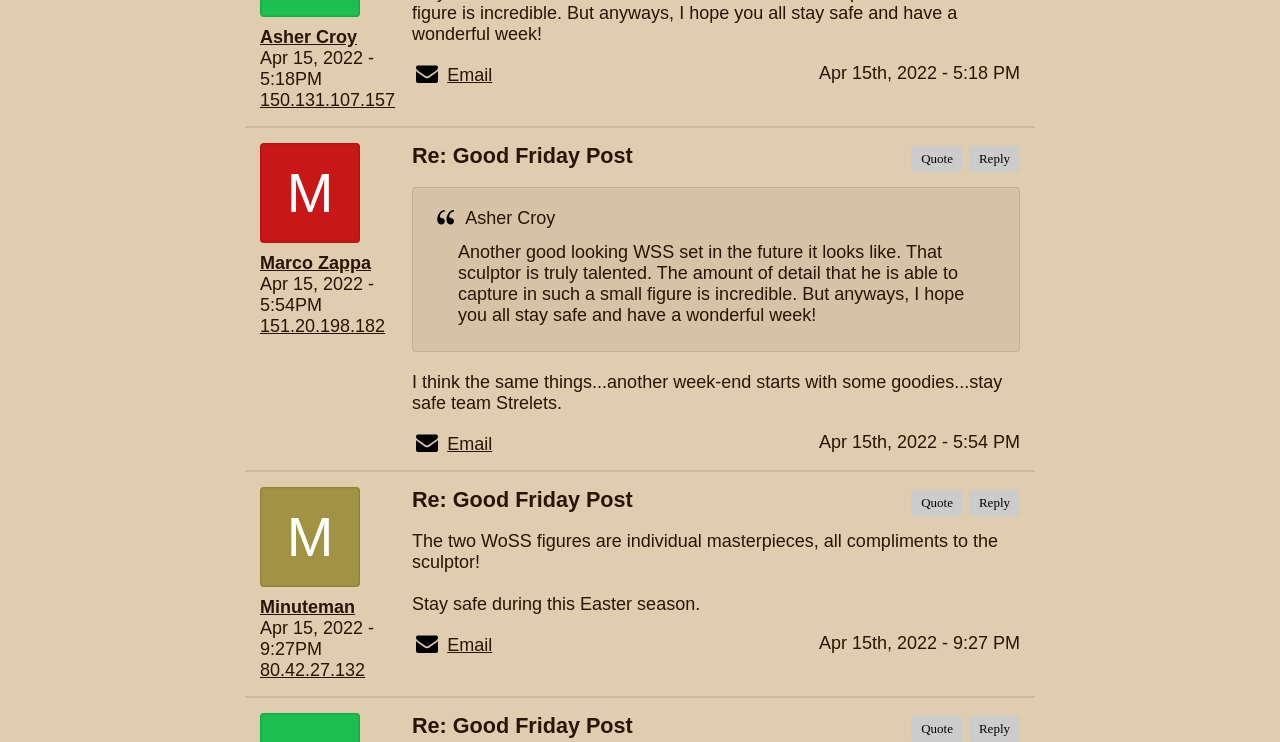What is the date of the first post?
Based on the image, answer the question with as much detail as possible.

I found the date by looking at the StaticText element with the text 'Apr 15, 2022 - 5:18PM' which is located at the top of the page.